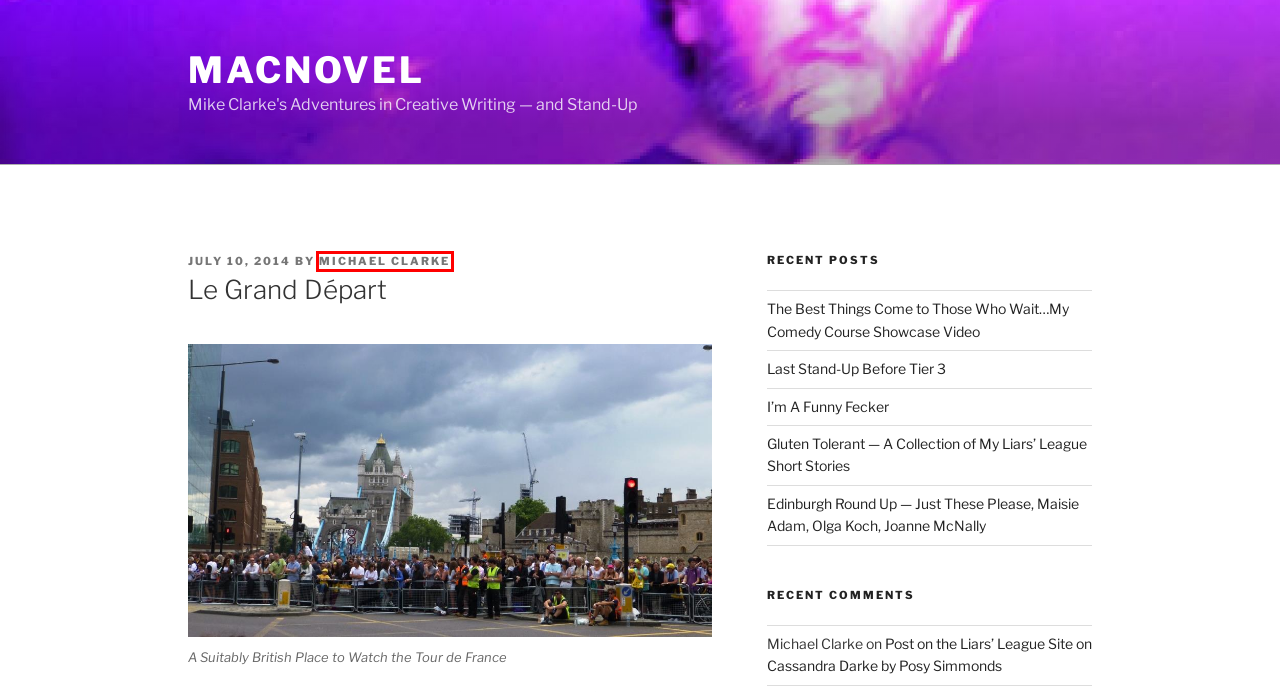Look at the screenshot of a webpage, where a red bounding box highlights an element. Select the best description that matches the new webpage after clicking the highlighted element. Here are the candidates:
A. Michael Clarke – MacNovel
B. The Best Things Come to Those Who Wait…My Comedy Course Showcase Video – MacNovel
C. MacNovel – Mike Clarke's Adventures in Creative Writing — and Stand-Up
D. Post on the Liars’ League Site on Cassandra Darke by Posy Simmonds – MacNovel
E. Last Stand-Up Before Tier 3 – MacNovel
F. I’m A Funny Fecker – MacNovel
G. Edinburgh Round Up — Just These Please, Maisie Adam, Olga Koch, Joanne McNally – MacNovel
H. Gluten Tolerant — A Collection of My Liars’ League Short Stories – MacNovel

A